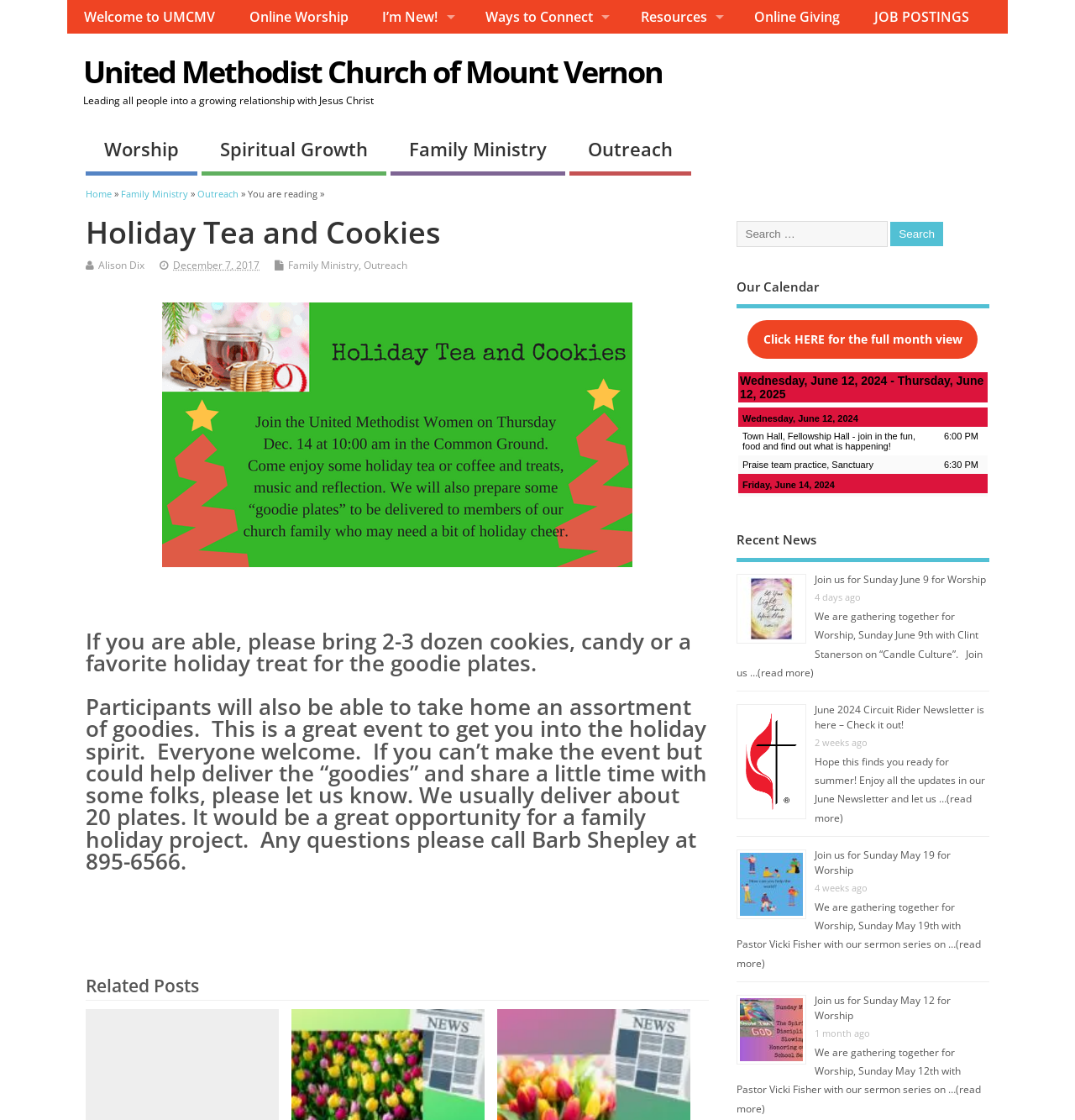What is the title or heading displayed on the webpage?

Holiday Tea and Cookies